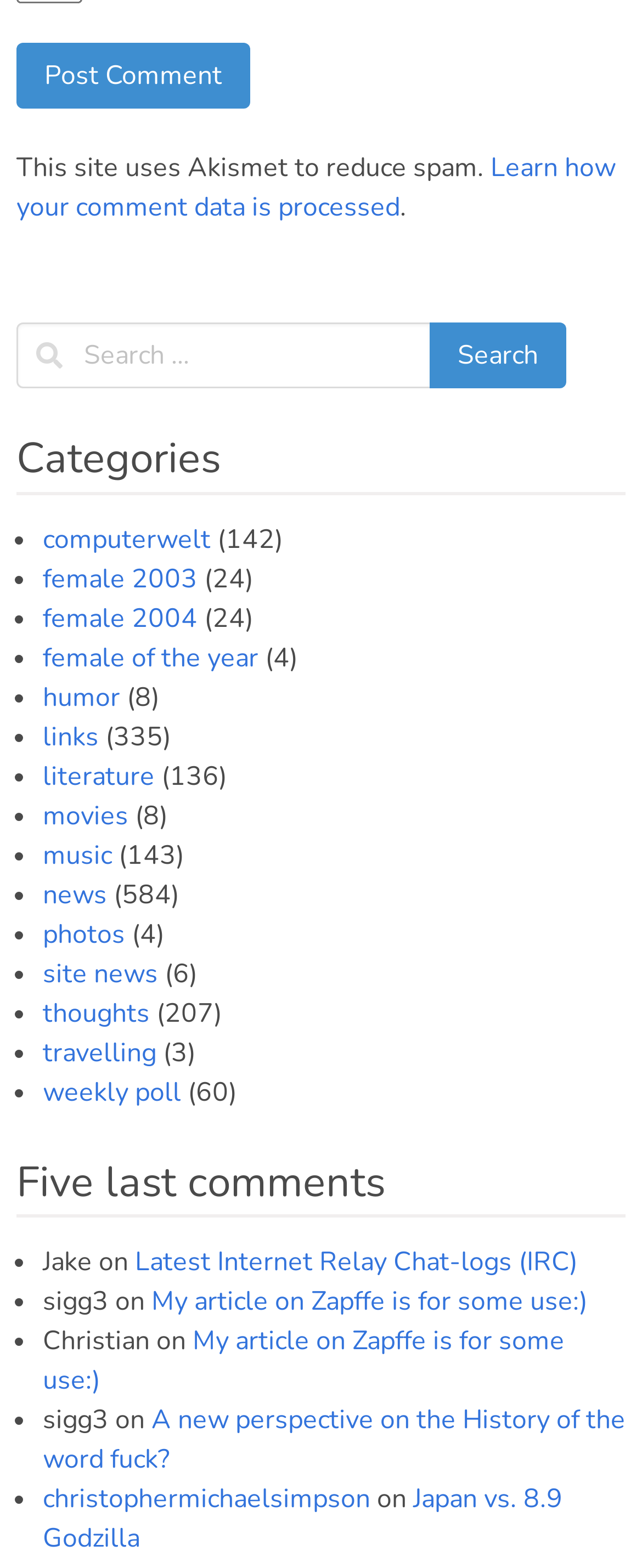Based on the image, give a detailed response to the question: Is there a search function on the webpage?

I looked at the top of the webpage and found a search box with a 'Search' button, indicating that there is a search function available.